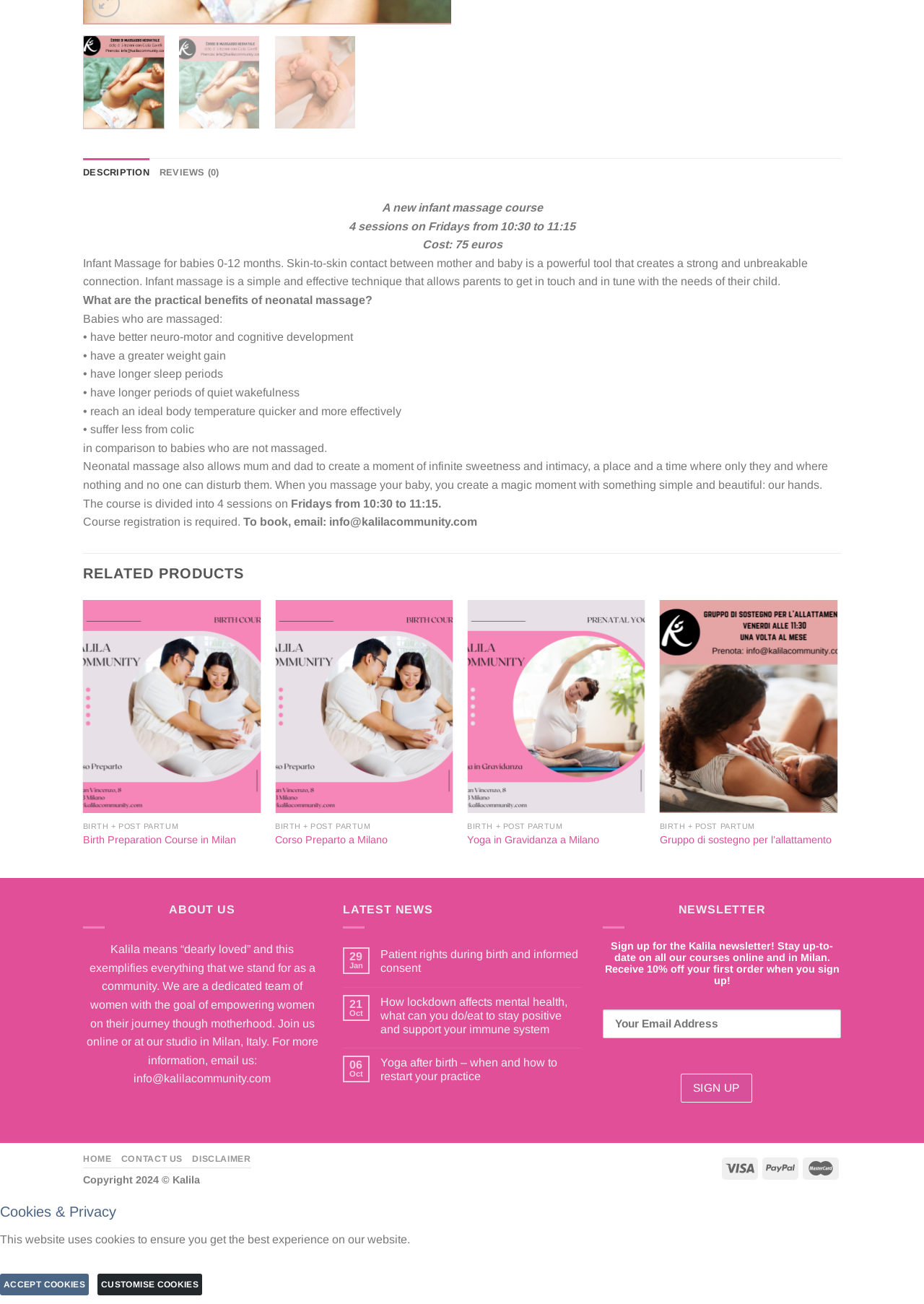Highlight the bounding box of the UI element that corresponds to this description: "Contact Us".

[0.131, 0.885, 0.198, 0.892]